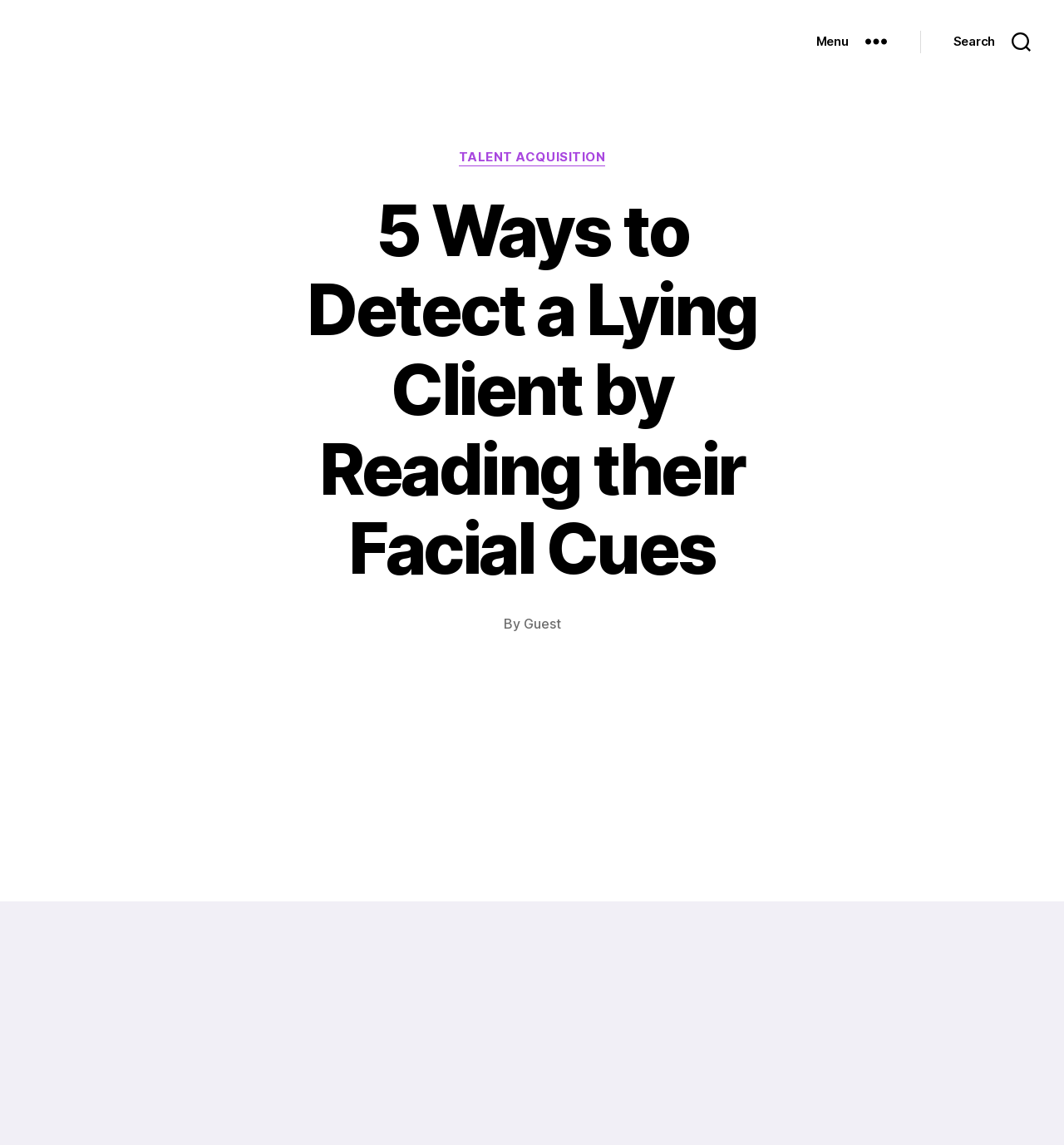Summarize the webpage with intricate details.

The webpage is an article titled "5 Ways to Detect a Lying Client by Reading their Facial Cues". At the top right corner, there are two buttons, "Menu" and "Search", placed side by side. Below these buttons, there is a header section that spans the entire width of the page. Within this section, there is a "Categories" label, followed by a link to "TALENT ACQUISITION". 

The main title of the article, "5 Ways to Detect a Lying Client by Reading their Facial Cues", is prominently displayed in the middle of the header section. Below the title, there is a byline that reads "By Guest". 

The main content of the article is accompanied by a large image, which takes up most of the page's width and height, and is positioned below the header section. The image is described as "sickie".